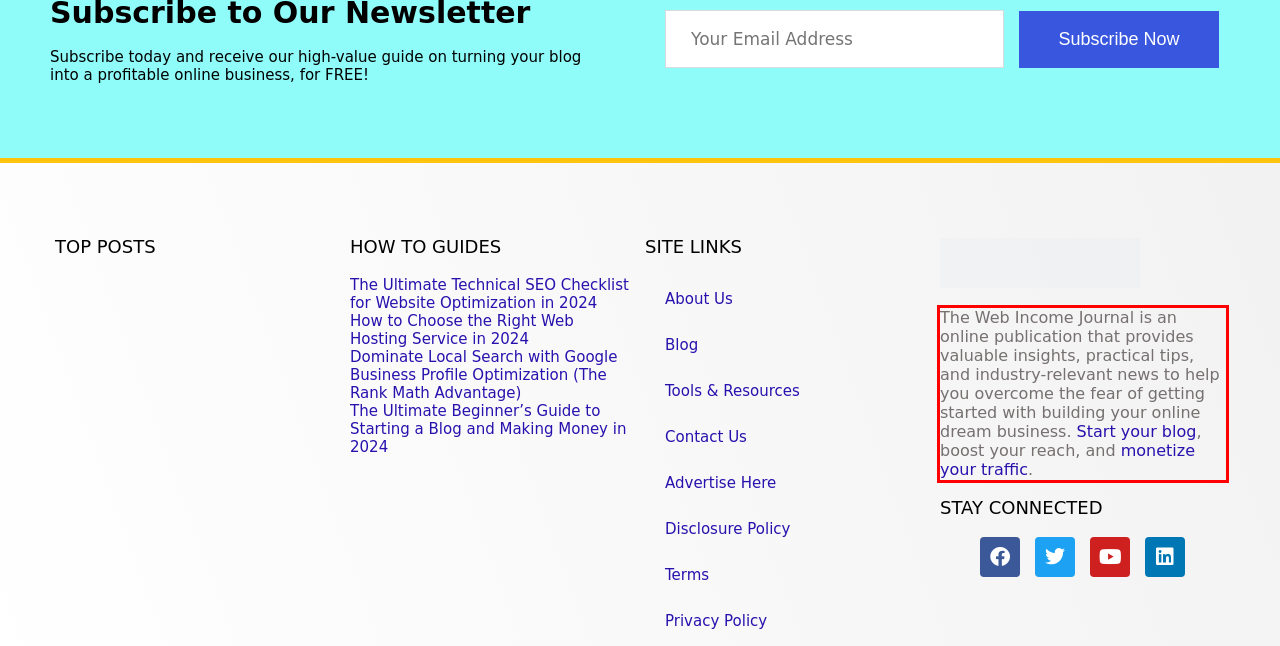Given a screenshot of a webpage, identify the red bounding box and perform OCR to recognize the text within that box.

The Web Income Journal is an online publication that provides valuable insights, practical tips, and industry-relevant news to help you overcome the fear of getting started with building your online dream business. Start your blog, boost your reach, and monetize your traffic.